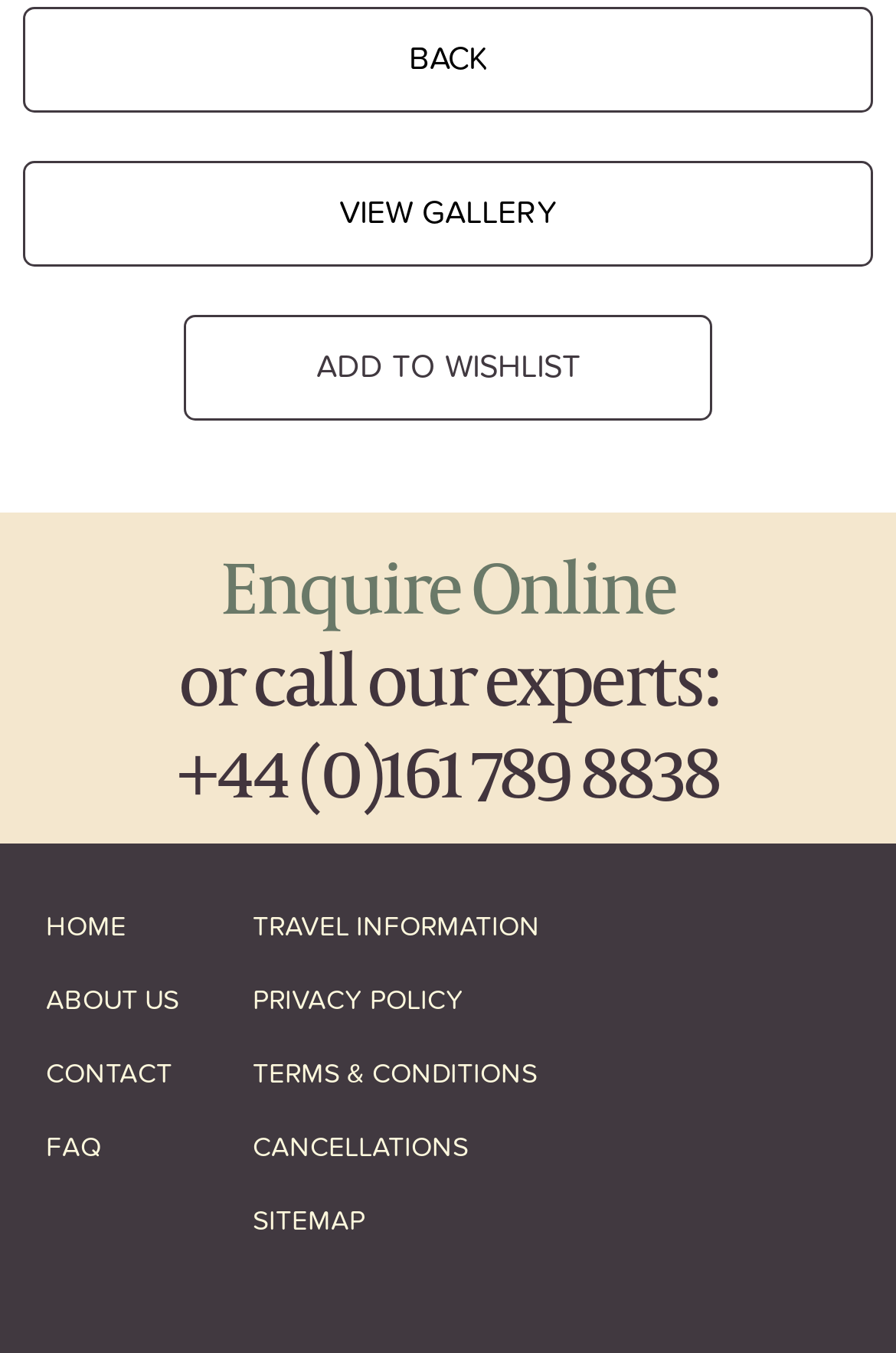Pinpoint the bounding box coordinates of the element to be clicked to execute the instruction: "enquire online".

[0.246, 0.395, 0.754, 0.468]